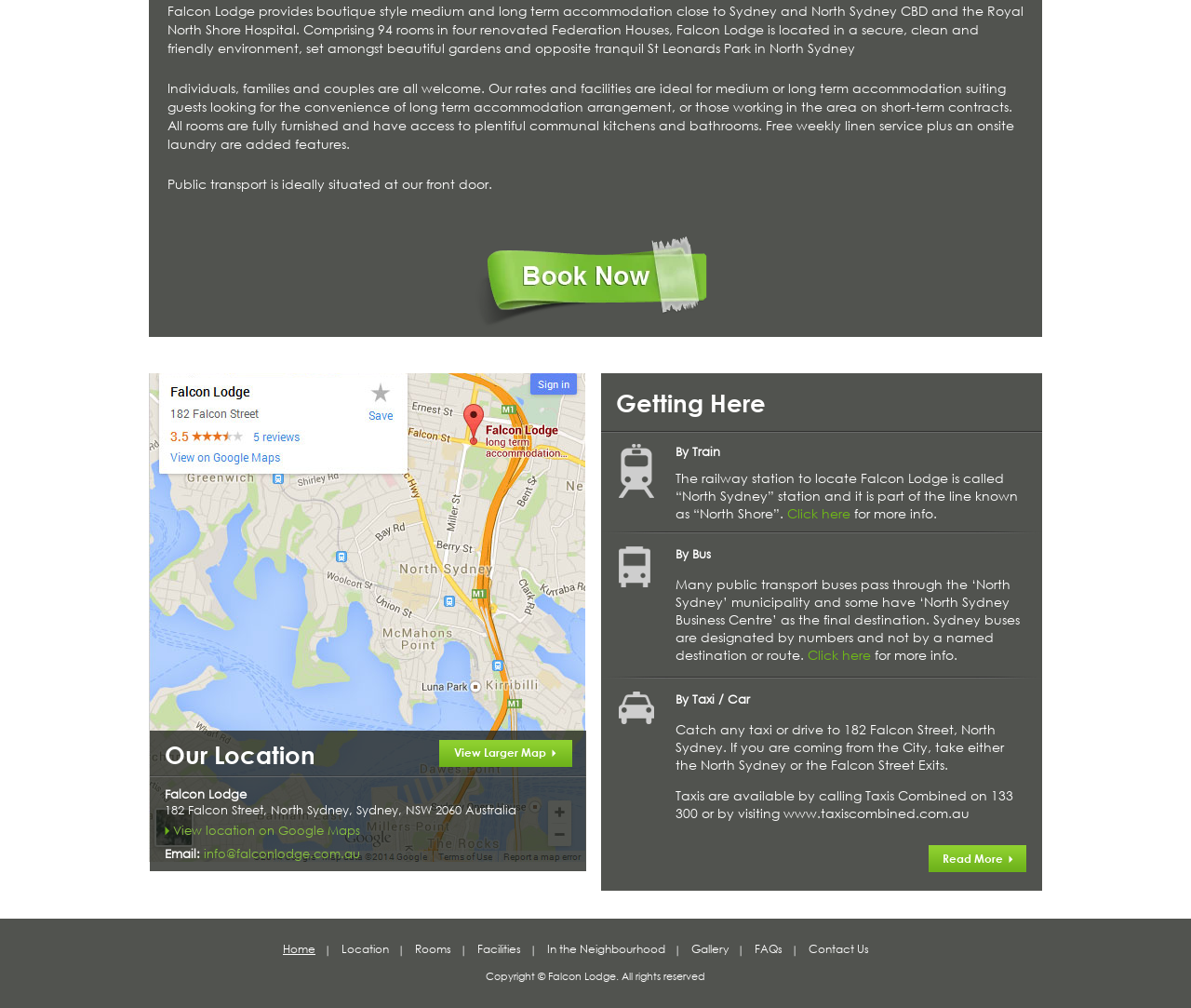From the webpage screenshot, identify the region described by info@falconlodge.com.au. Provide the bounding box coordinates as (top-left x, top-left y, bottom-right x, bottom-right y), with each value being a floating point number between 0 and 1.

[0.171, 0.839, 0.302, 0.854]